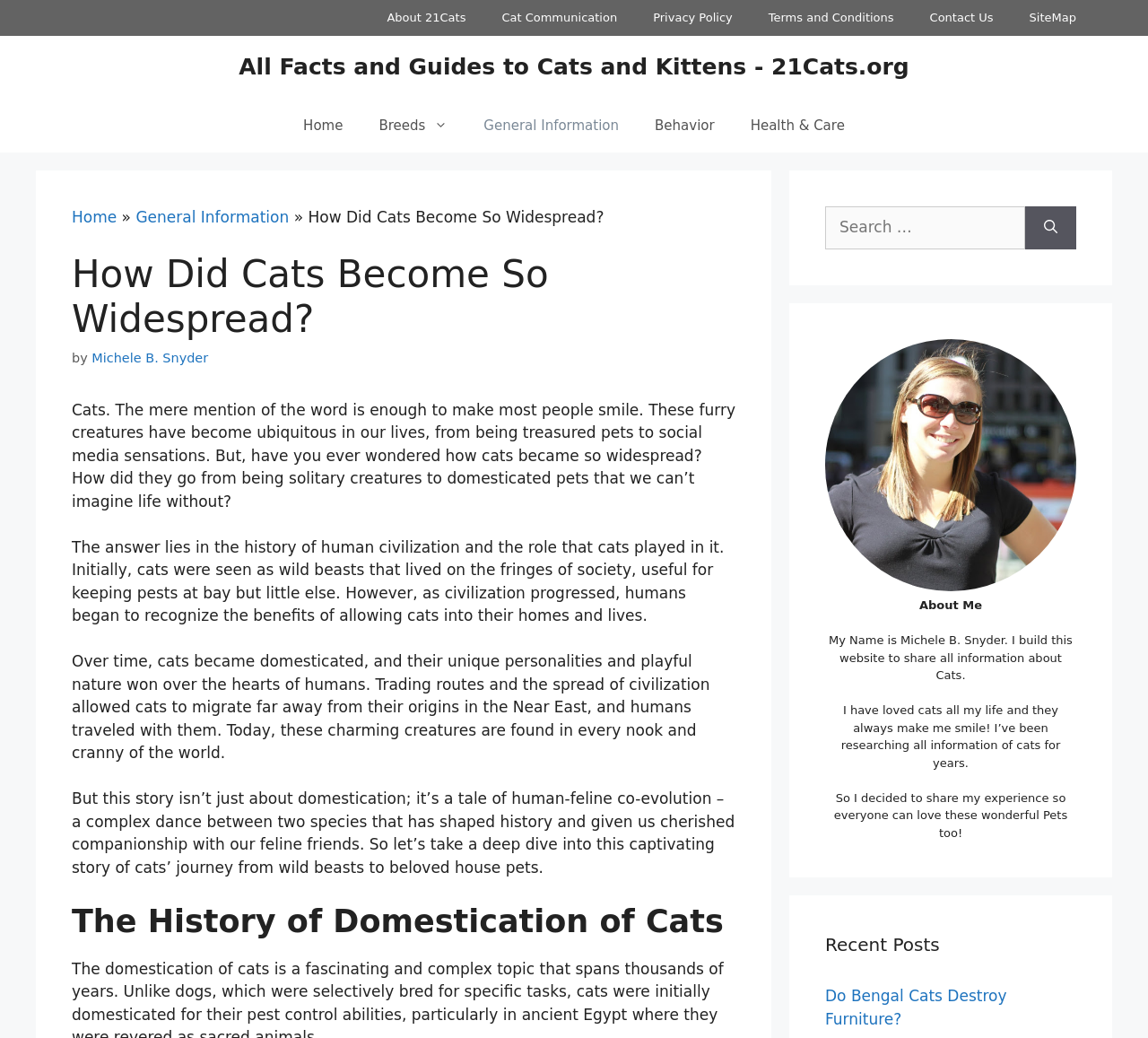Specify the bounding box coordinates of the element's region that should be clicked to achieve the following instruction: "Enter email address to get latest Autumn coupon alert". The bounding box coordinates consist of four float numbers between 0 and 1, in the format [left, top, right, bottom].

None